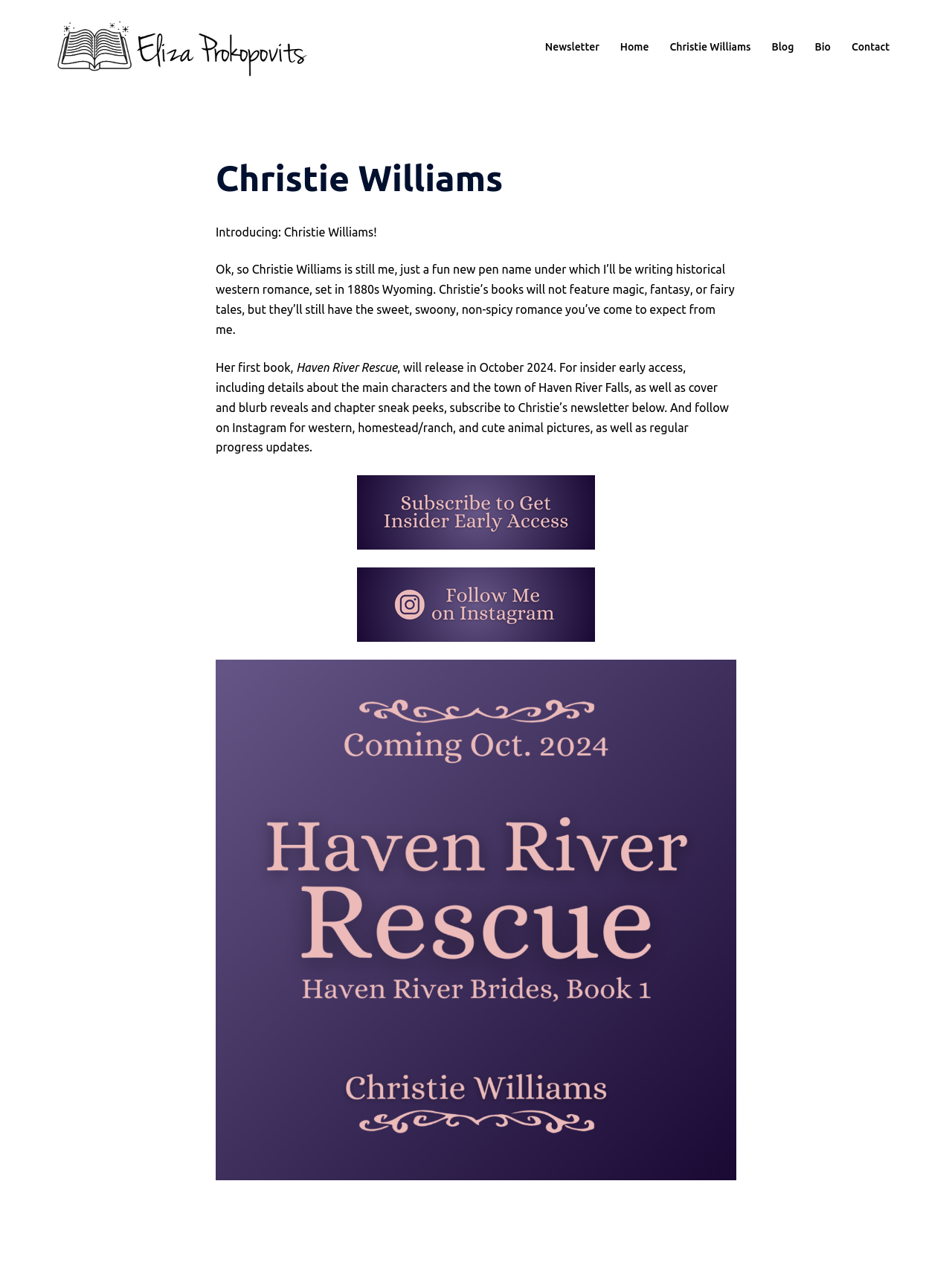What type of romance does Christie Williams write?
Ensure your answer is thorough and detailed.

The answer can be found in the main content section of the webpage, where it says 'Christie Williams is still me, just a fun new pen name under which I’ll be writing historical western romance, set in 1880s Wyoming.' This indicates that Christie Williams writes historical western romance.